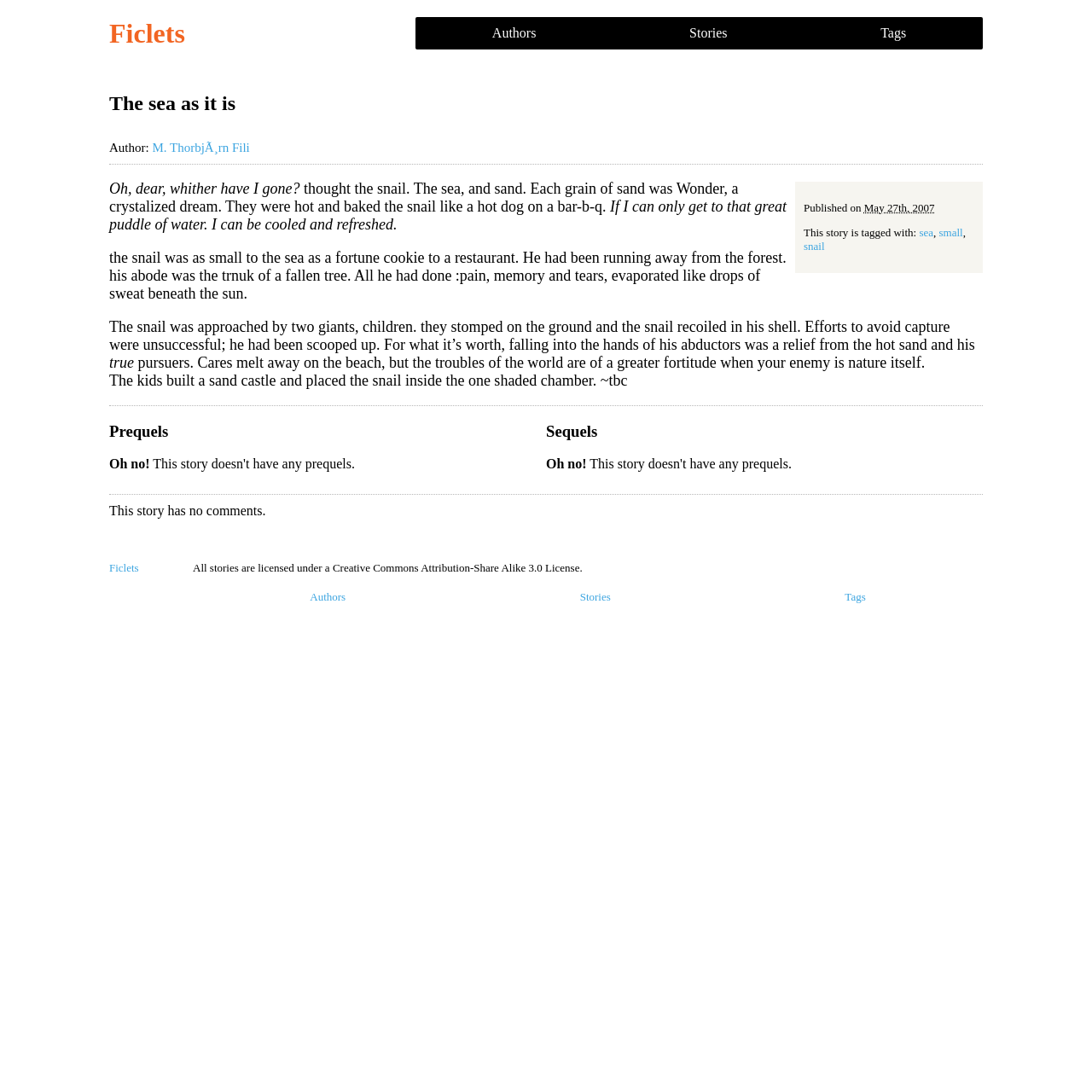Indicate the bounding box coordinates of the clickable region to achieve the following instruction: "Go to Authors page."

[0.38, 0.016, 0.561, 0.045]